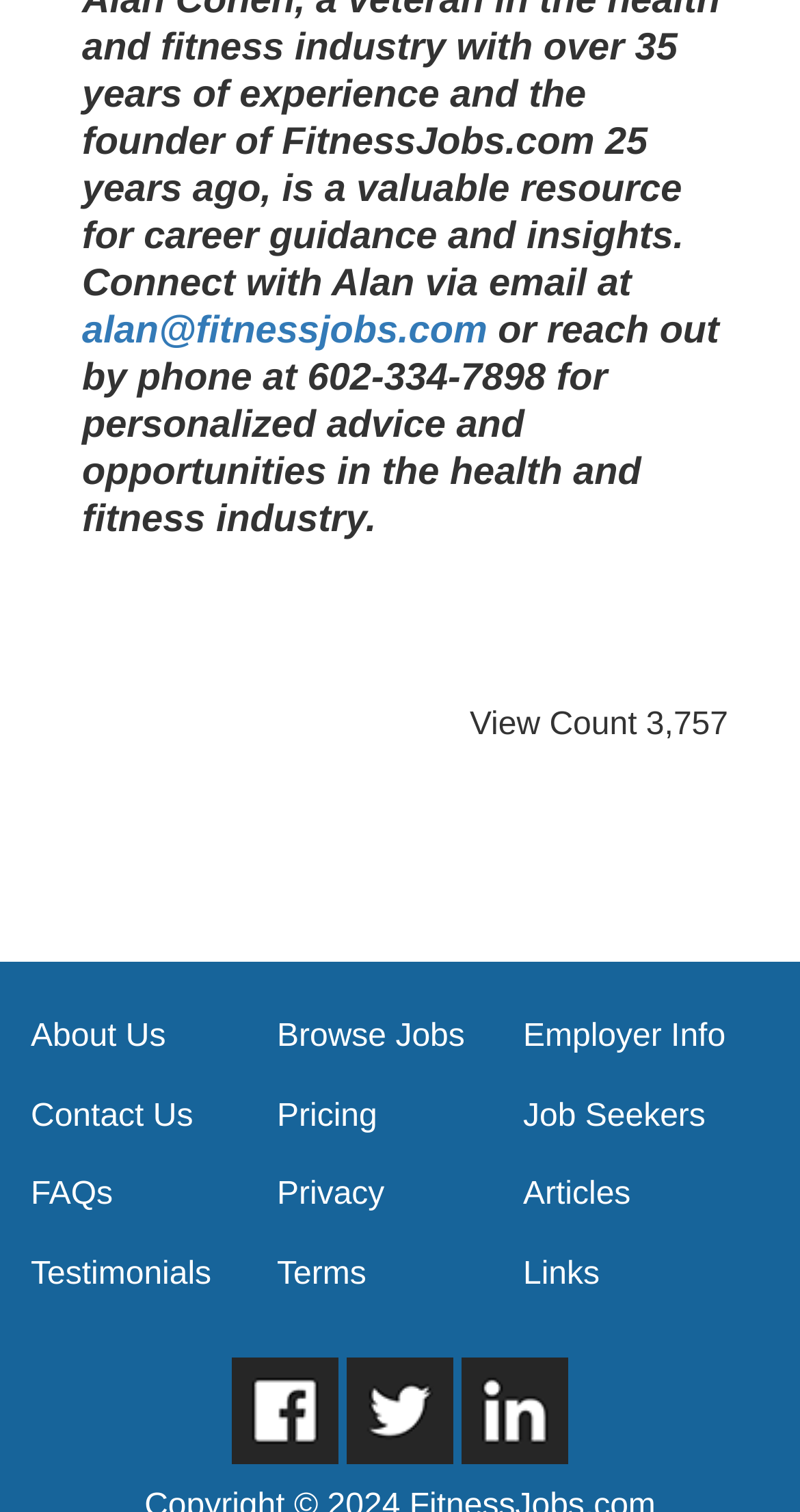Find the bounding box coordinates of the element to click in order to complete the given instruction: "browse available jobs."

[0.346, 0.674, 0.581, 0.697]